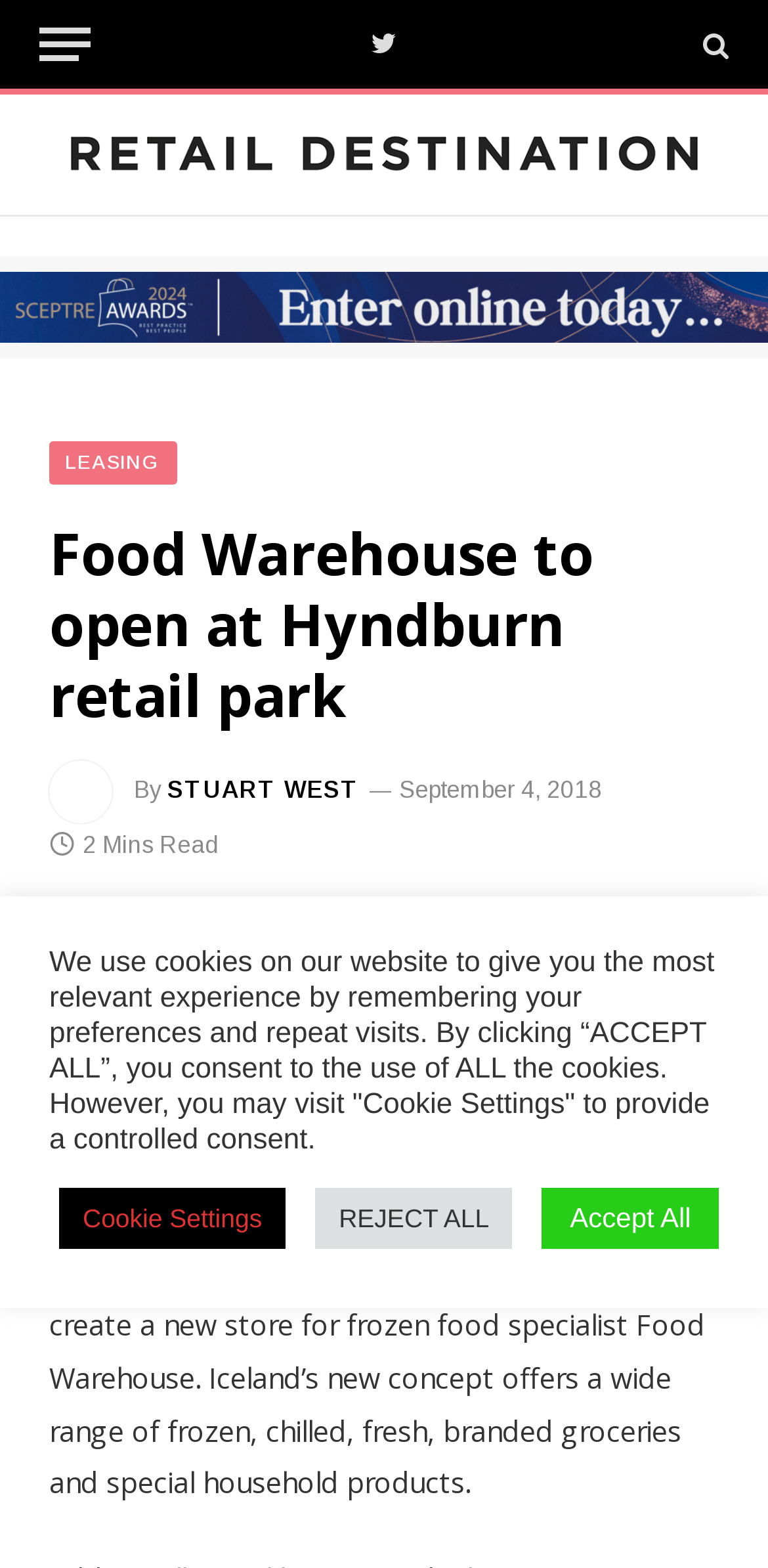Identify the bounding box coordinates of the area that should be clicked in order to complete the given instruction: "Share on Facebook". The bounding box coordinates should be four float numbers between 0 and 1, i.e., [left, top, right, bottom].

[0.451, 0.579, 0.632, 0.627]